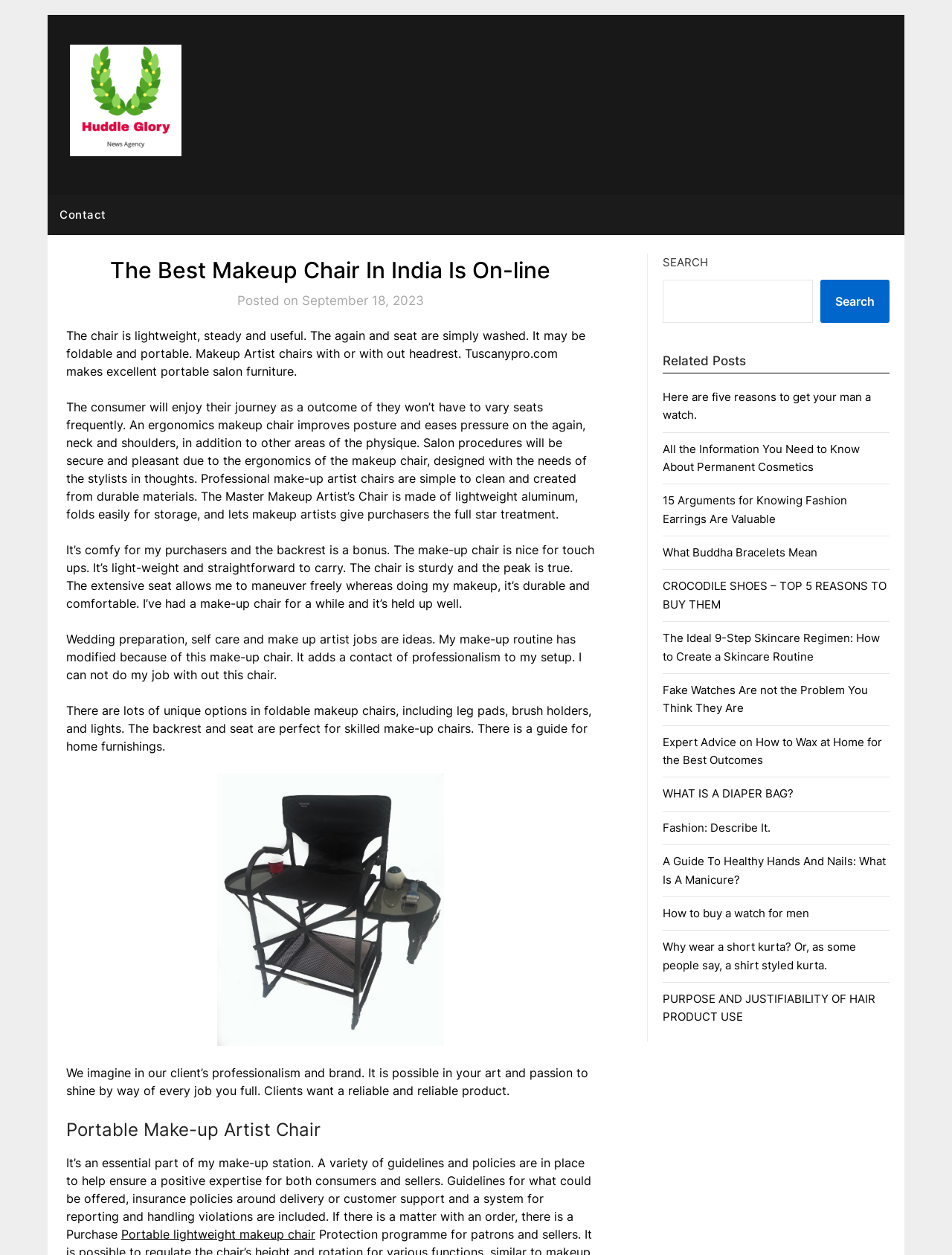Give the bounding box coordinates for the element described by: "WHAT IS A DIAPER BAG?".

[0.696, 0.627, 0.834, 0.638]